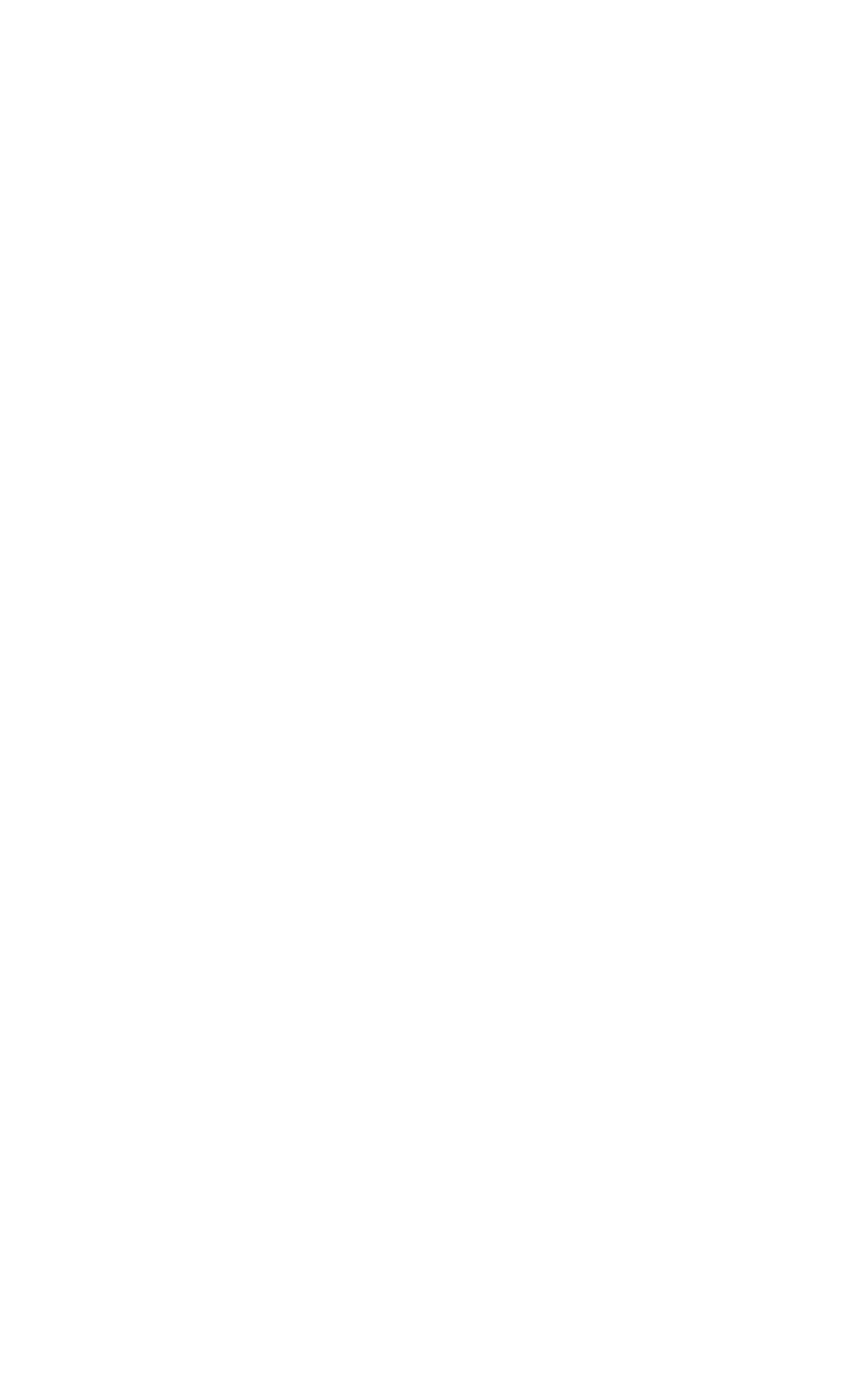Consider the image and give a detailed and elaborate answer to the question: 
What year is the copyright for?

The copyright statement at the bottom of the page reads '© 2024 alexkosch.com All Rights Reserved', indicating that the copyright is for the year 2024.